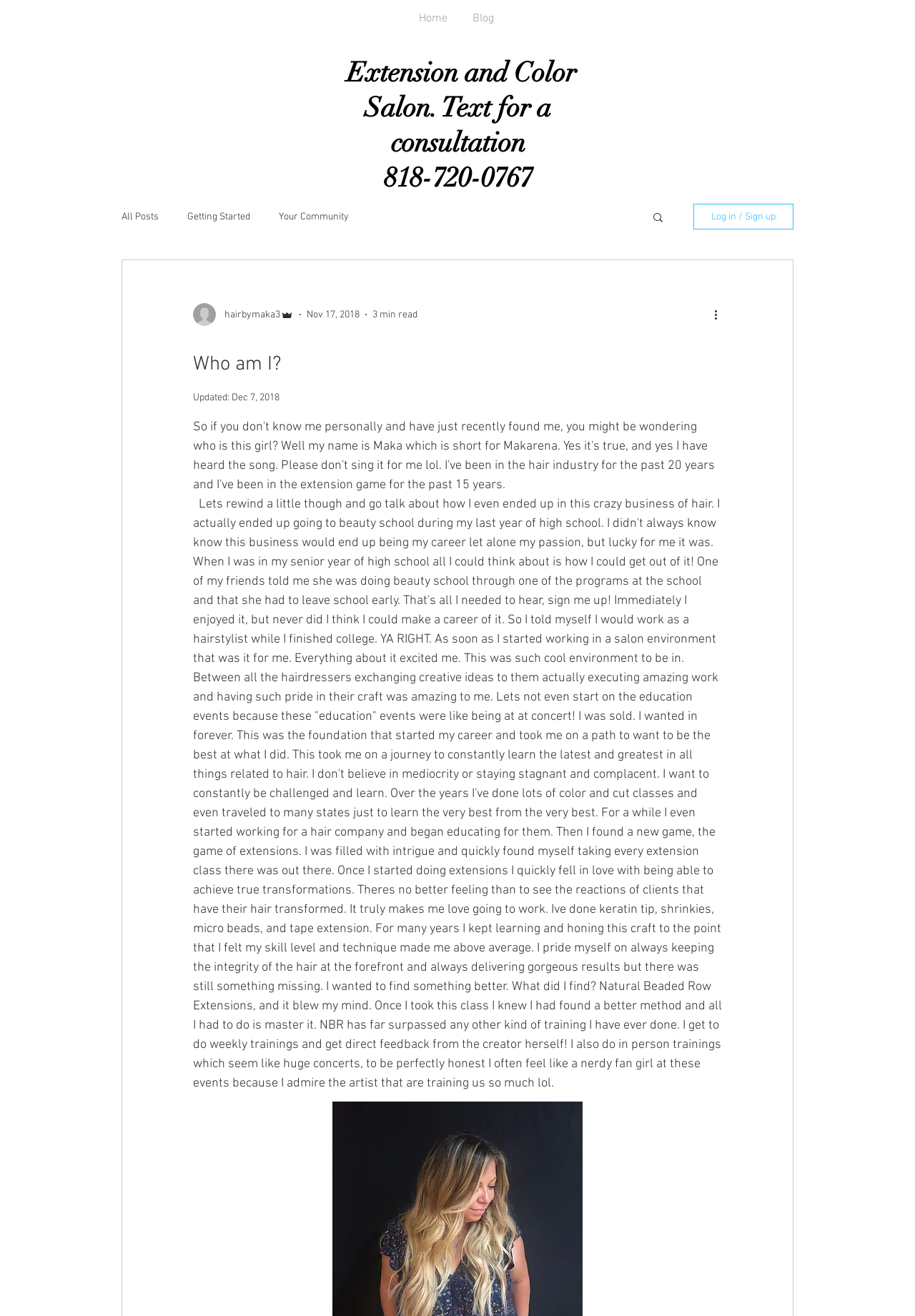Please provide a comprehensive response to the question below by analyzing the image: 
What is the name of the author of the blog?

I inferred the author's name by reading the text content of the webpage. The text mentions 'So if you don't know me personally and have just recently found me, you might be wondering who is this girl? Well my name is Maka which is short for...'.